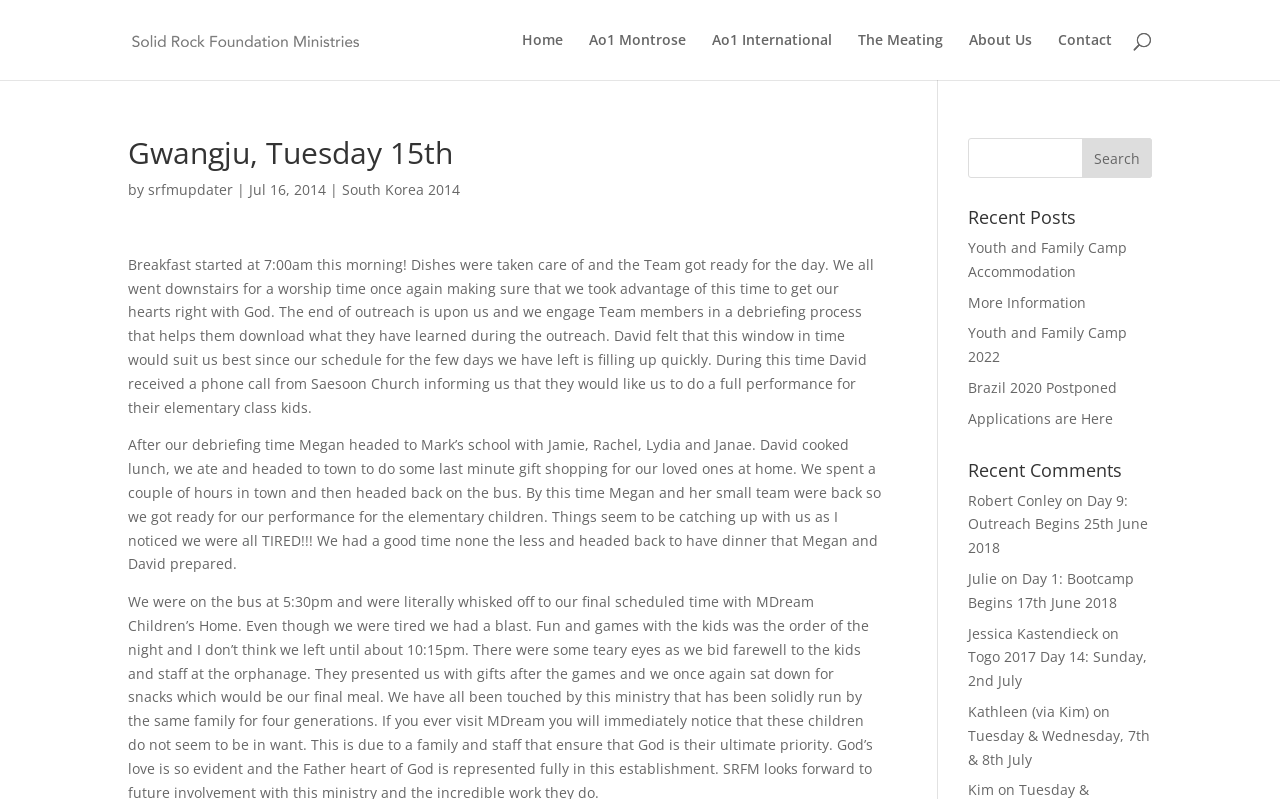Determine the bounding box for the UI element described here: "Youth and Family Camp Accommodation".

[0.756, 0.298, 0.881, 0.351]